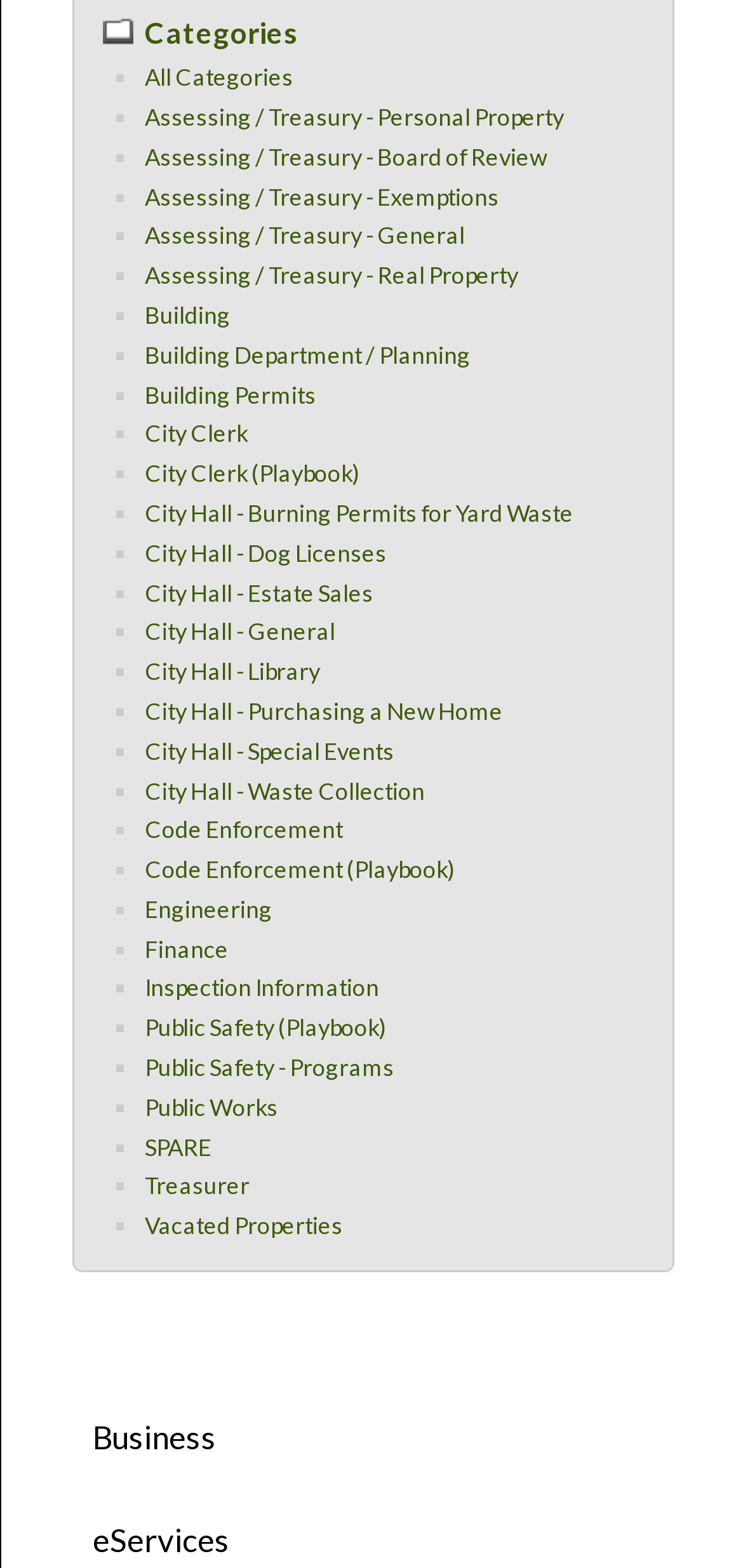Can you find the bounding box coordinates for the element that needs to be clicked to execute this instruction: "Click on 'All Categories'"? The coordinates should be given as four float numbers between 0 and 1, i.e., [left, top, right, bottom].

[0.195, 0.04, 0.395, 0.058]